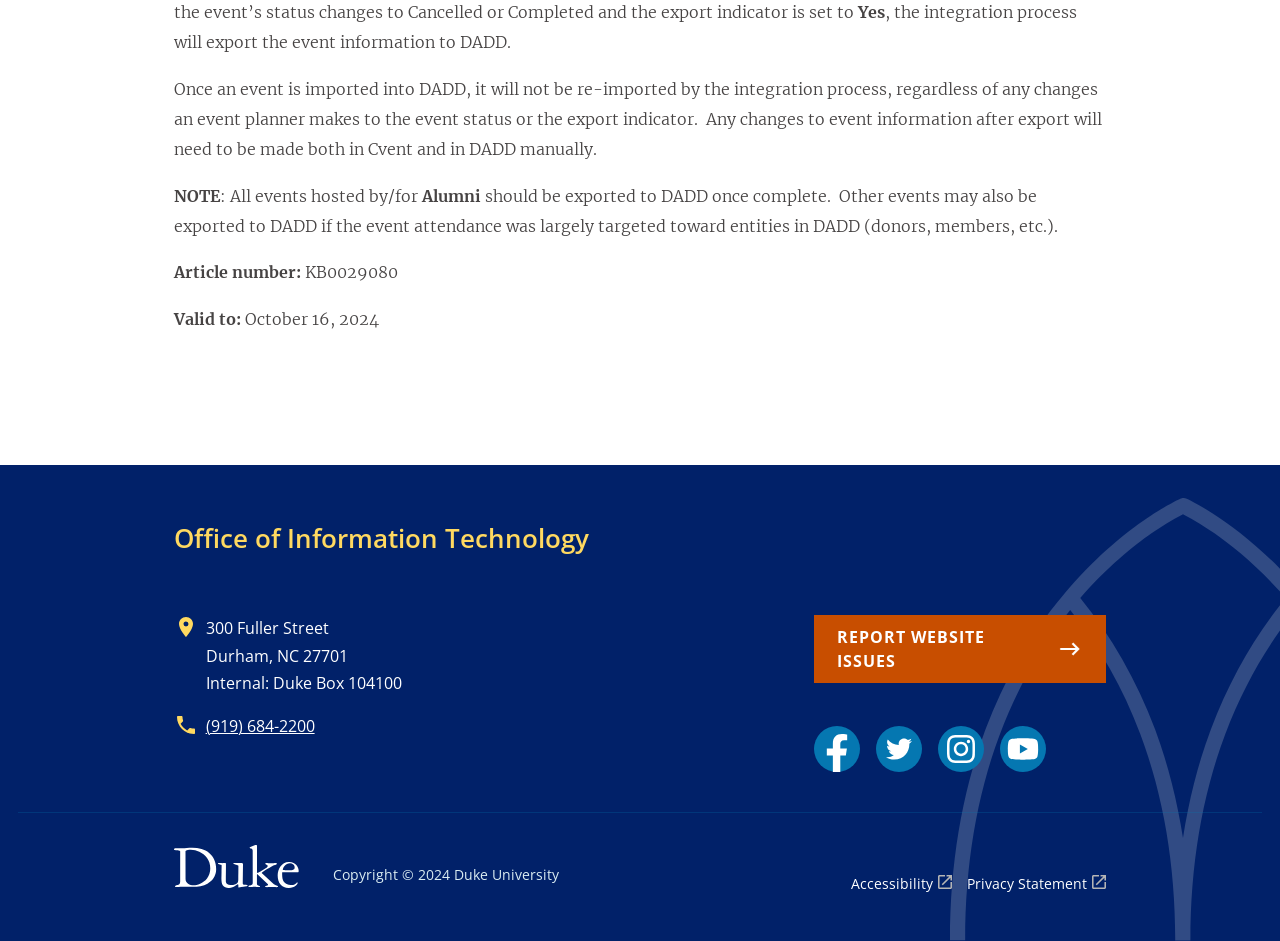Locate the bounding box coordinates of the UI element described by: "Report Website Issues". Provide the coordinates as four float numbers between 0 and 1, formatted as [left, top, right, bottom].

[0.636, 0.654, 0.864, 0.726]